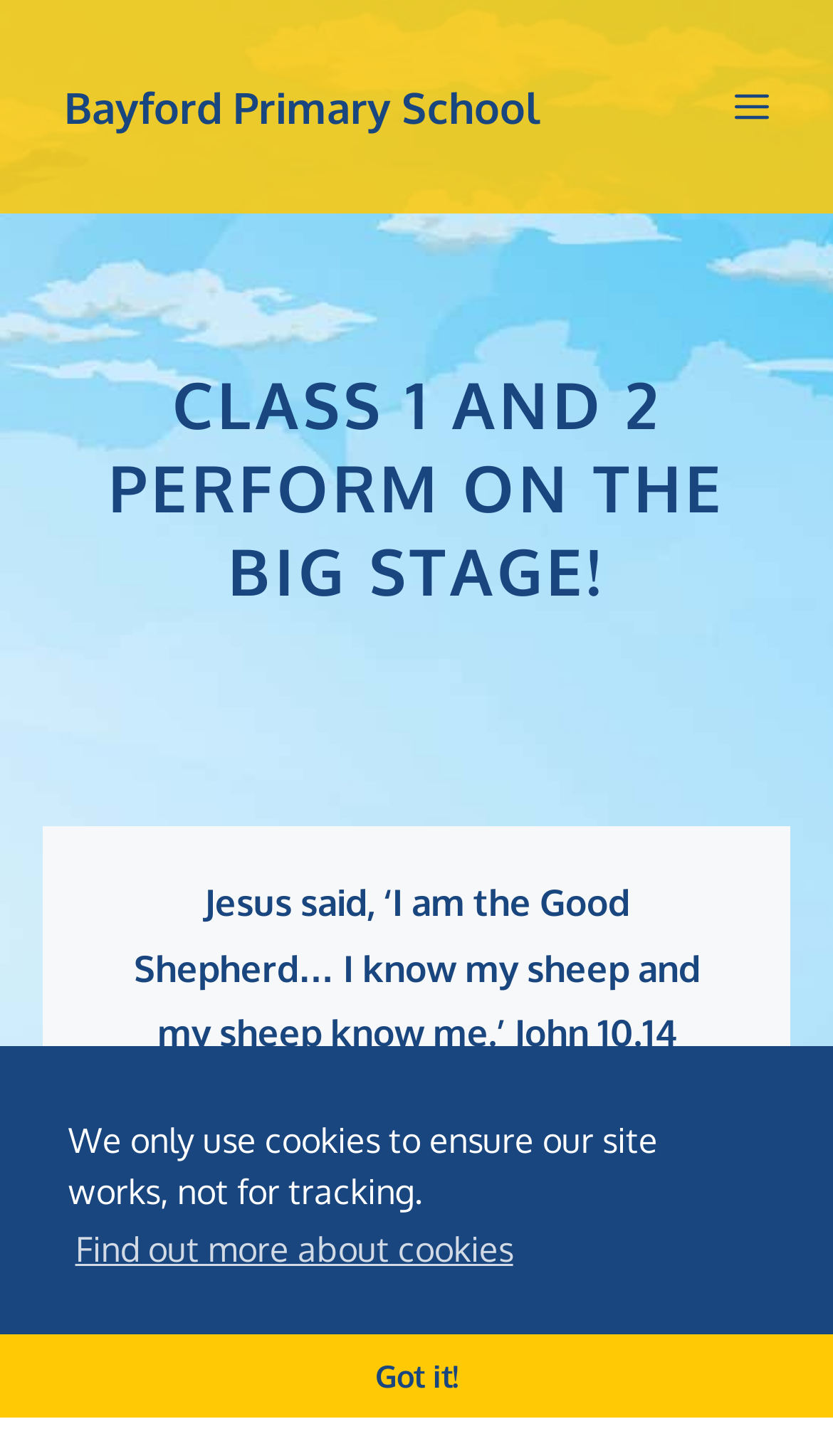What is the purpose of the cookies on this site? Refer to the image and provide a one-word or short phrase answer.

To ensure the site works